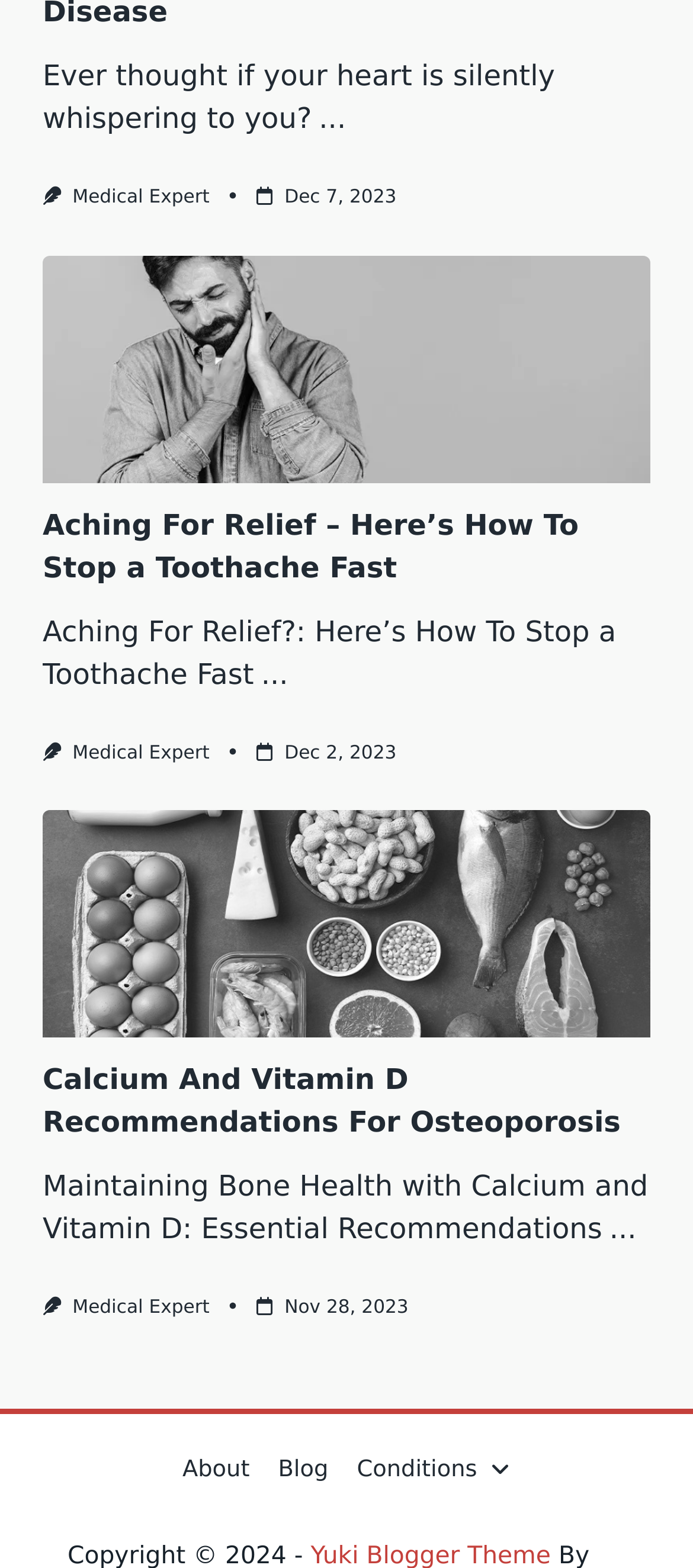Please determine the bounding box coordinates of the element to click in order to execute the following instruction: "Visit the about page". The coordinates should be four float numbers between 0 and 1, specified as [left, top, right, bottom].

[0.243, 0.932, 0.381, 0.944]